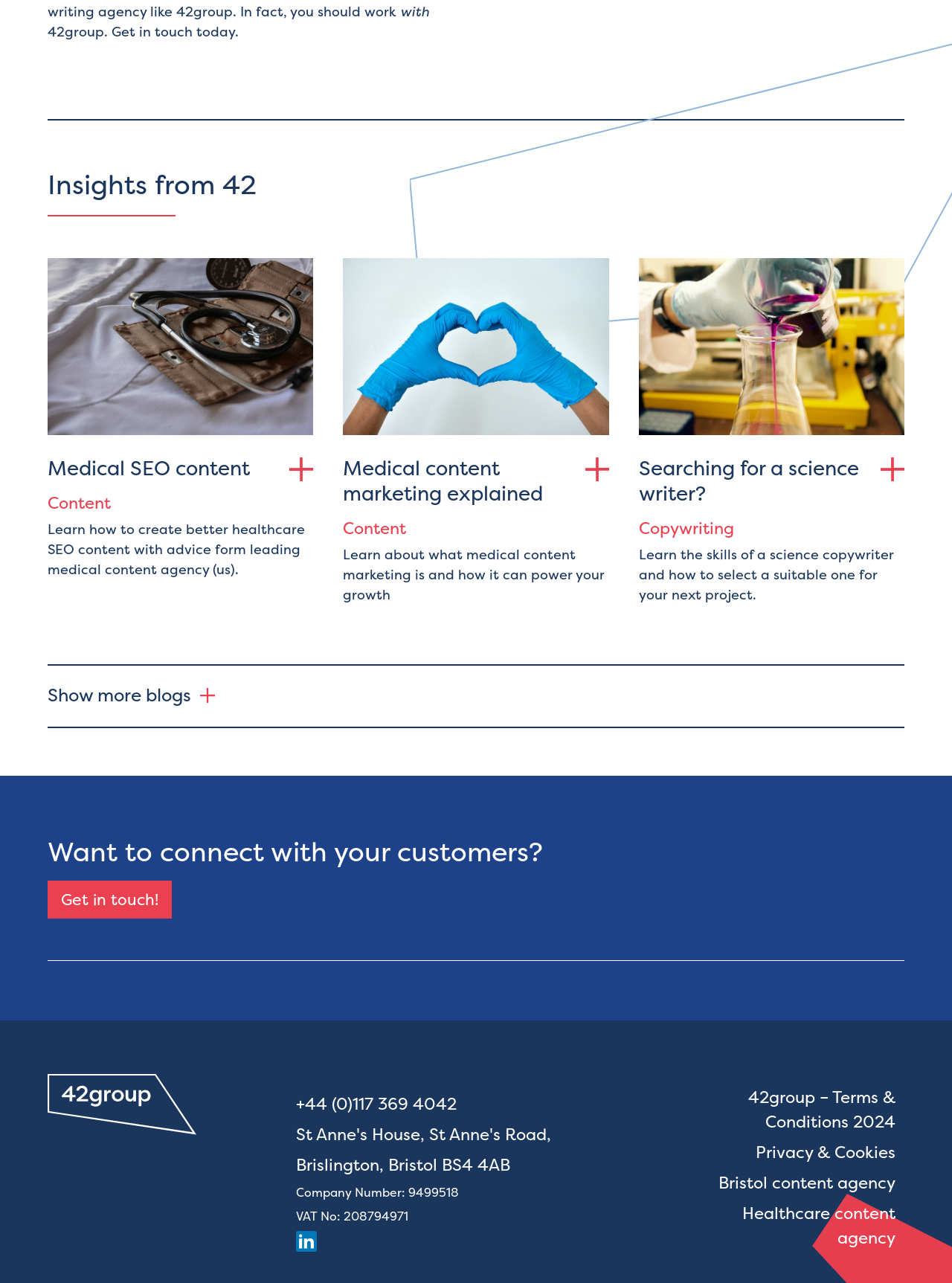Please find and report the bounding box coordinates of the element to click in order to perform the following action: "Get in touch". The coordinates should be expressed as four float numbers between 0 and 1, in the format [left, top, right, bottom].

[0.05, 0.687, 0.18, 0.716]